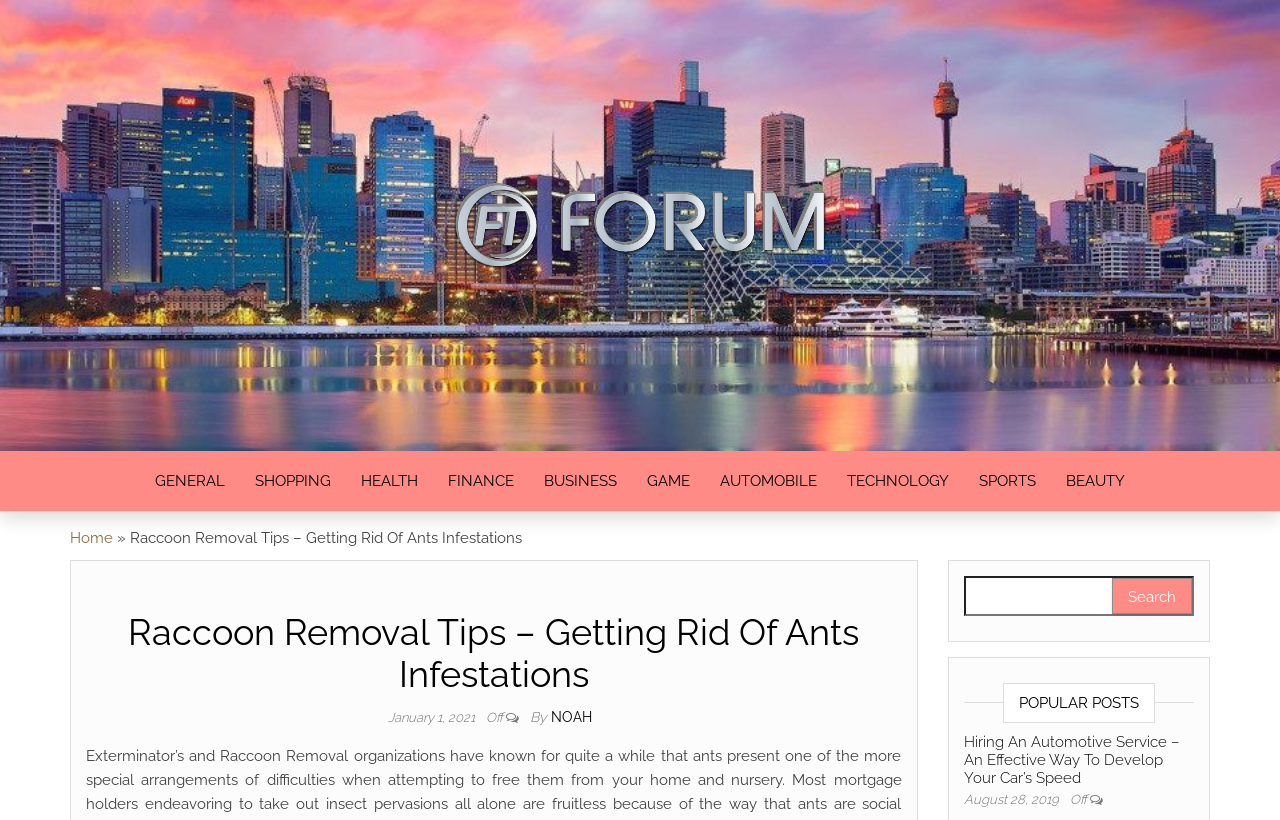Please identify the bounding box coordinates of the area that needs to be clicked to fulfill the following instruction: "Click the 'GREEN EARTH' link."

[0.066, 0.33, 0.38, 0.416]